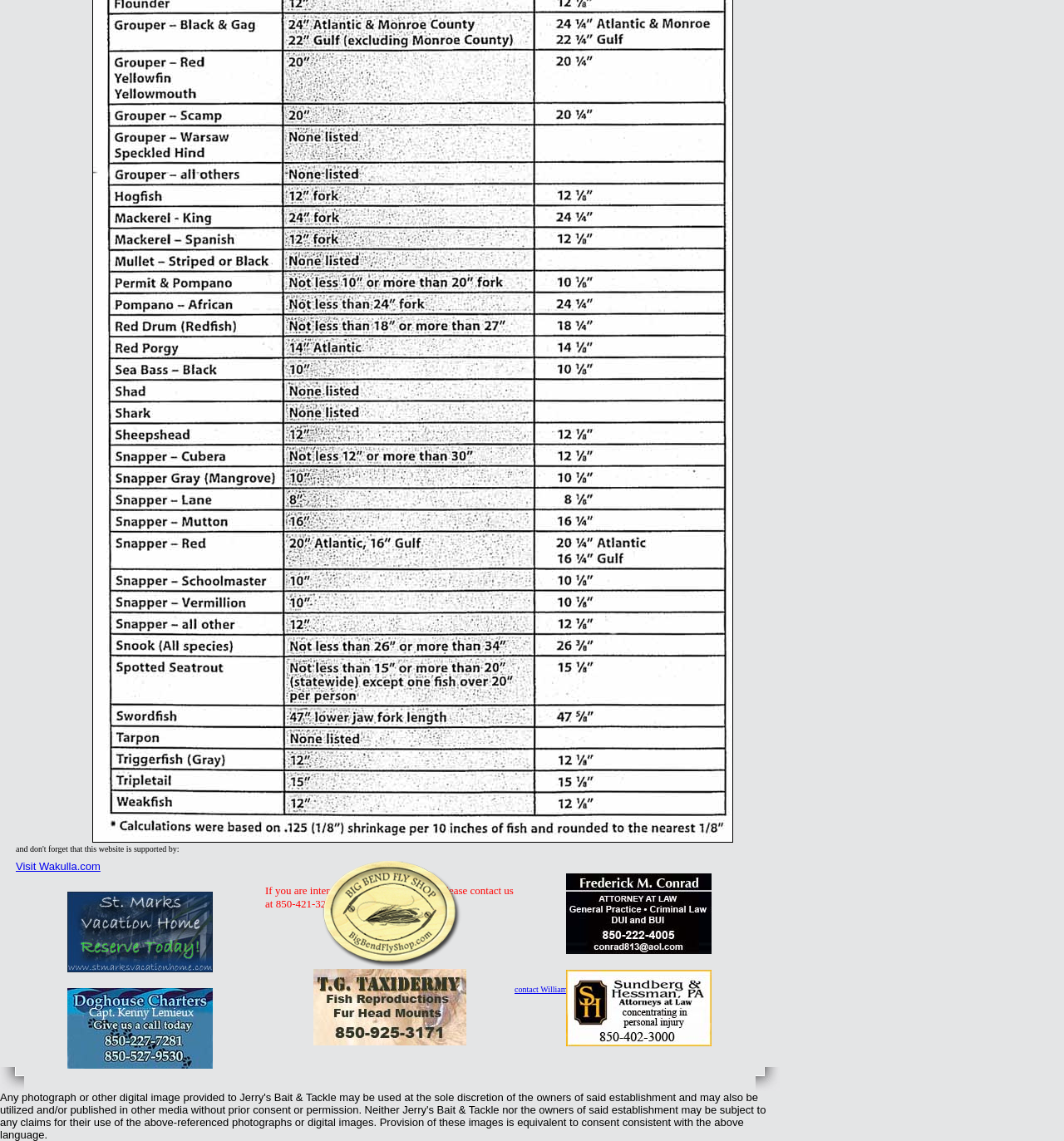By analyzing the image, answer the following question with a detailed response: What is the name of the fly shop?

The image with the bounding box coordinates [0.298, 0.749, 0.434, 0.849] has the OCR text 'Big Bend fly shop', which suggests that Big Bend fly shop is the name of the fly shop.